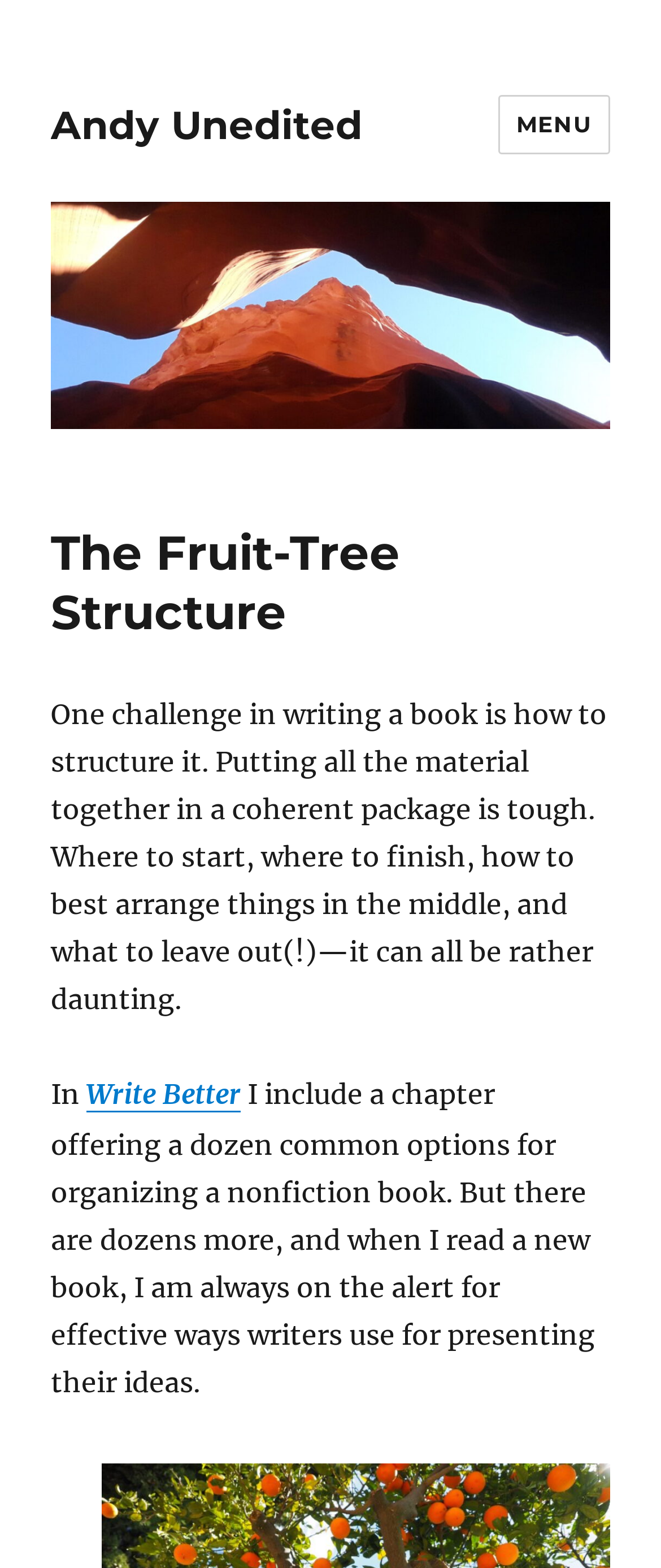With reference to the screenshot, provide a detailed response to the question below:
What is the name of the author?

The name of the author can be found in the link element with the text 'Andy Unedited' which appears twice on the webpage, once as a link and once as an image description.